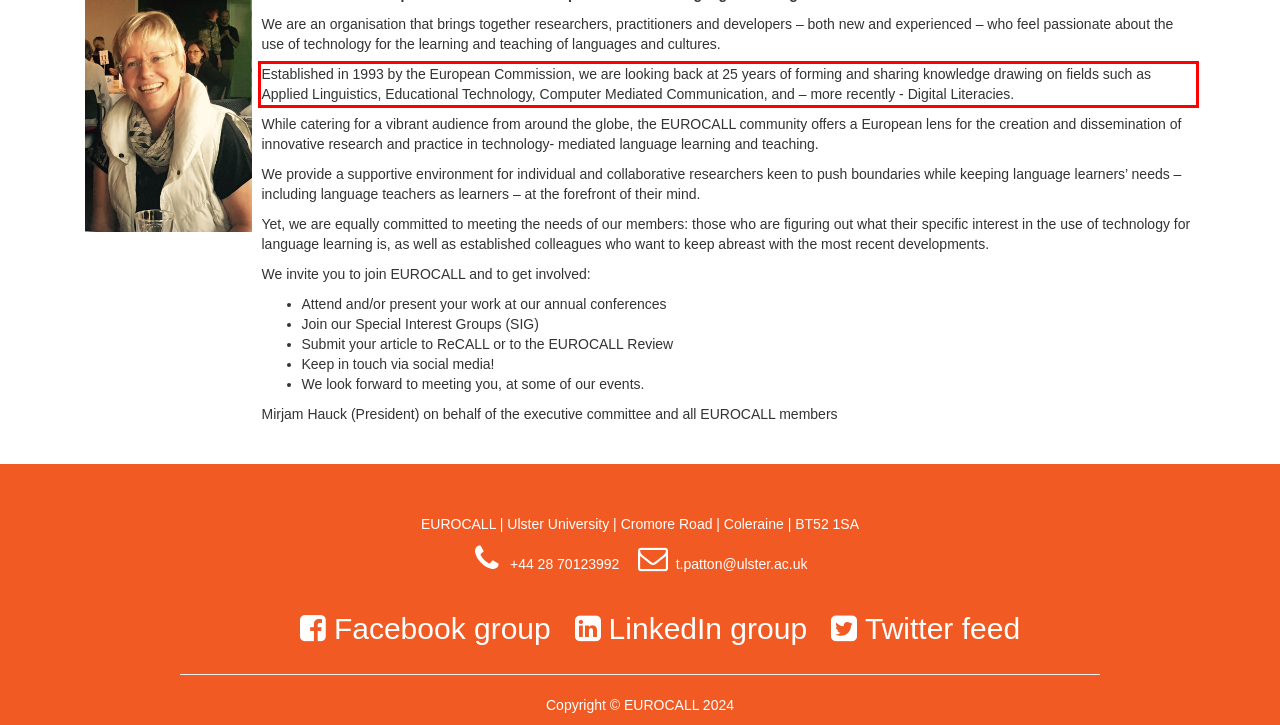Examine the screenshot of the webpage, locate the red bounding box, and generate the text contained within it.

Established in 1993 by the European Commission, we are looking back at 25 years of forming and sharing knowledge drawing on fields such as Applied Linguistics, Educational Technology, Computer Mediated Communication, and – more recently - Digital Literacies.